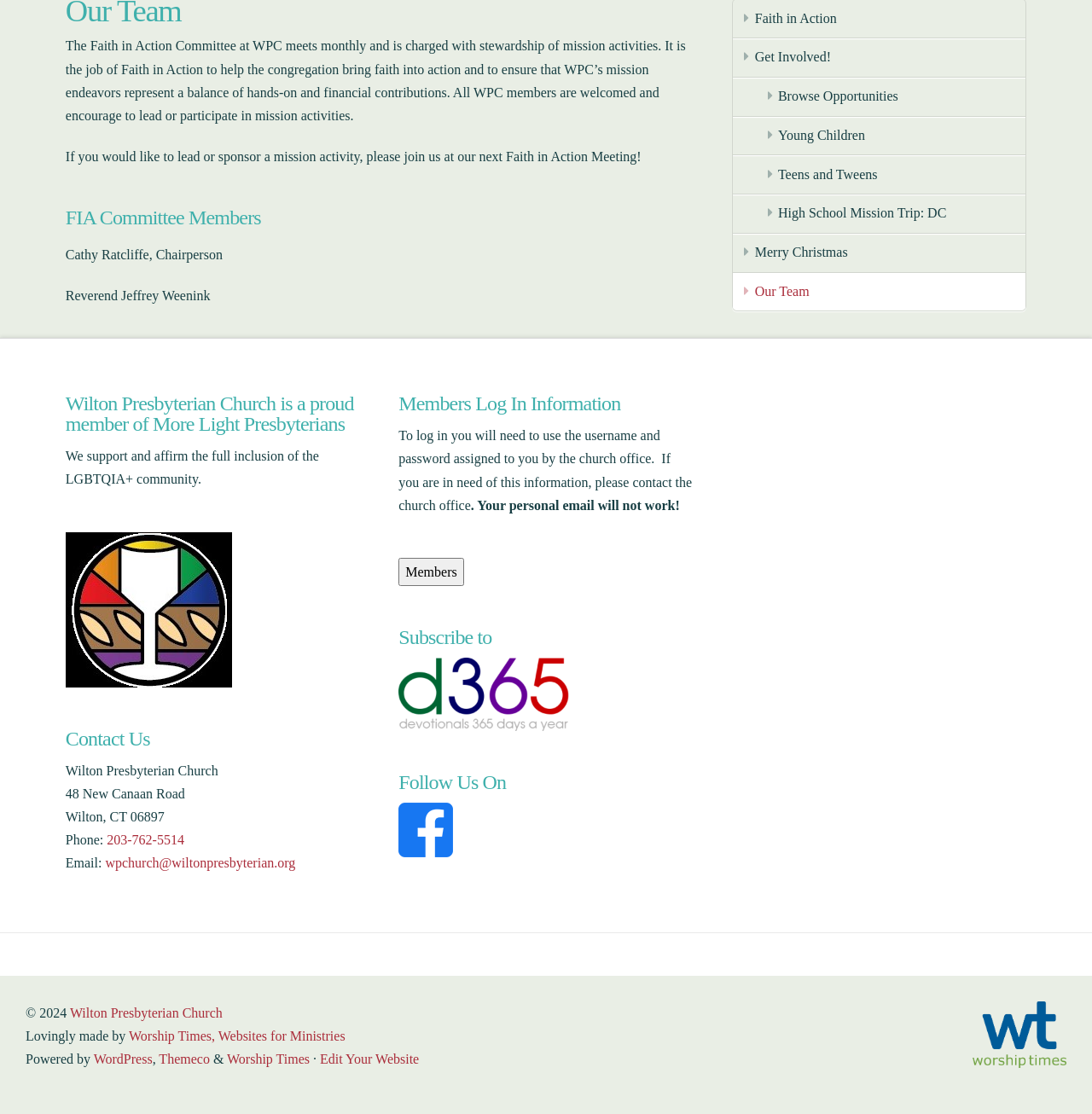Identify the bounding box coordinates for the UI element described as: "Current Litigation". The coordinates should be provided as four floats between 0 and 1: [left, top, right, bottom].

None